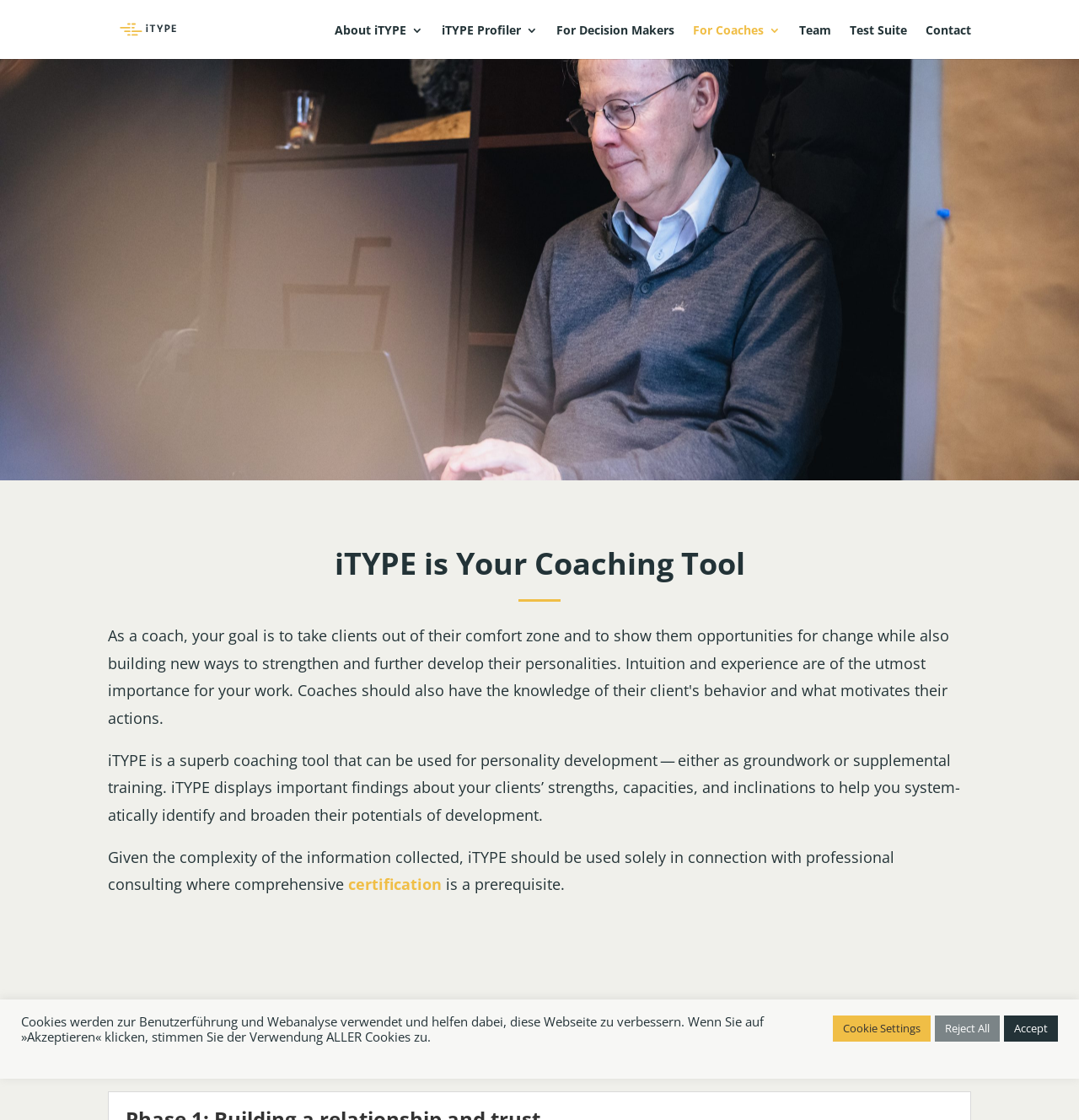Provide a brief response in the form of a single word or phrase:
What is the purpose of iTYPE?

Coaching tool